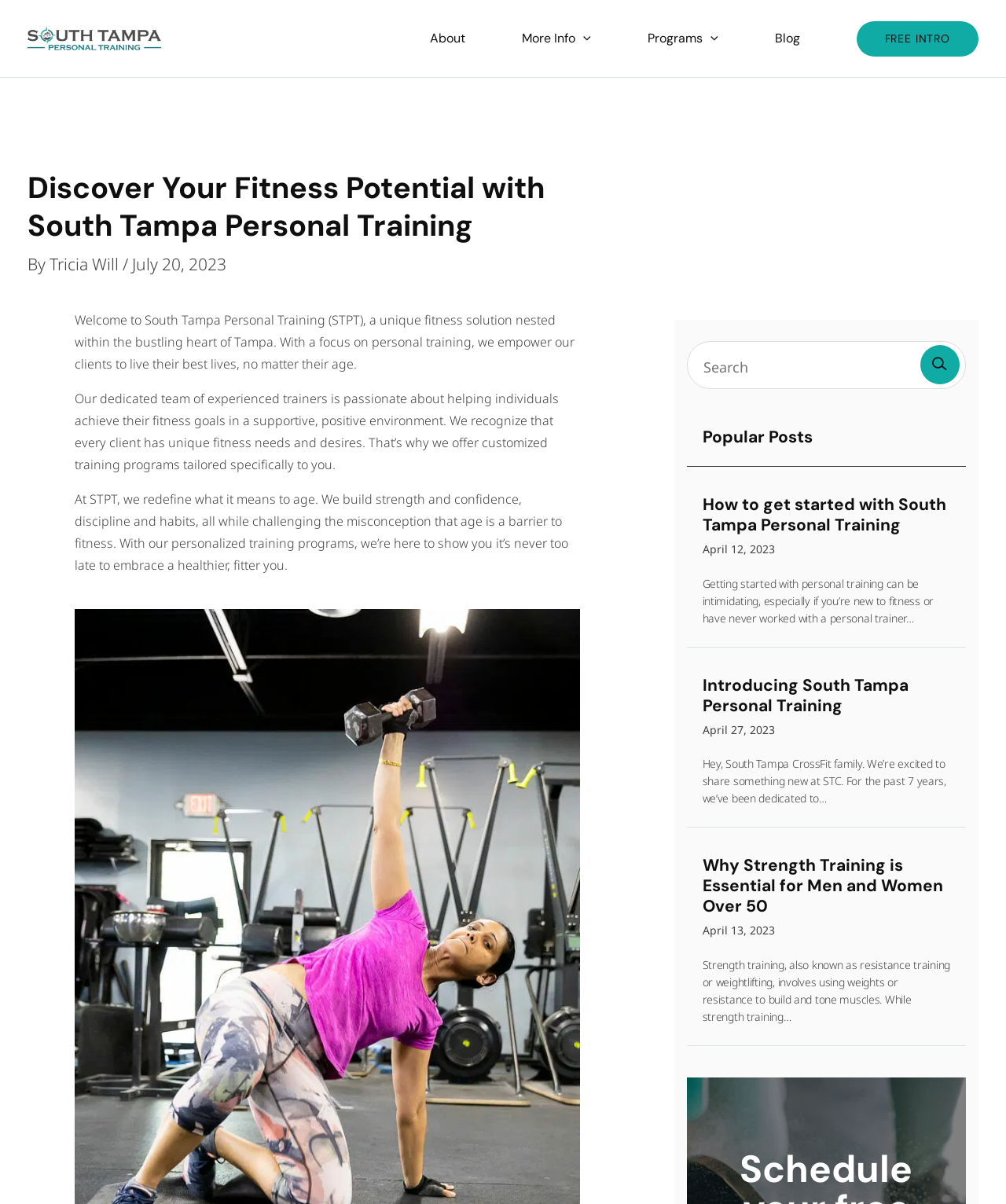Please determine the bounding box coordinates of the clickable area required to carry out the following instruction: "Read the blog post 'How to get started with South Tampa Personal Training'". The coordinates must be four float numbers between 0 and 1, represented as [left, top, right, bottom].

[0.698, 0.411, 0.945, 0.466]